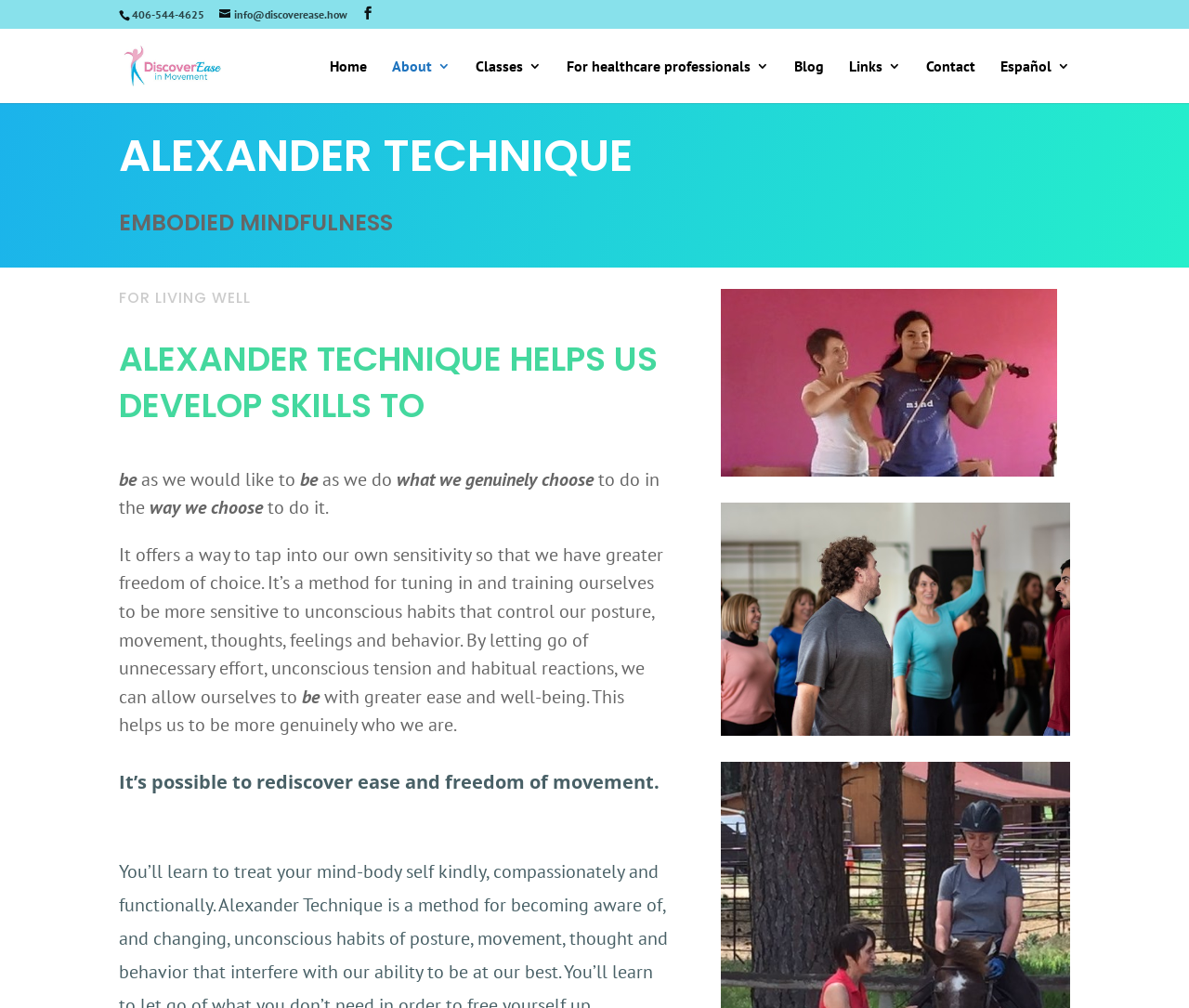Using the provided element description "For healthcare professionals", determine the bounding box coordinates of the UI element.

[0.477, 0.059, 0.647, 0.102]